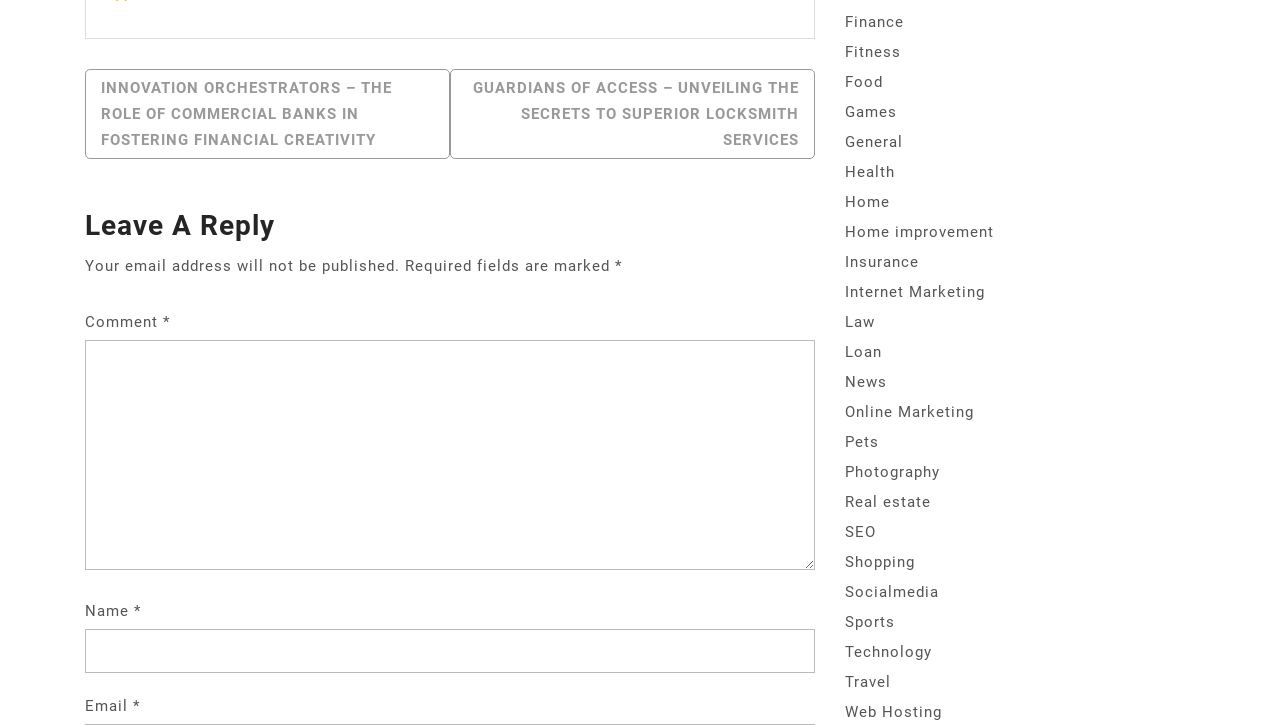Locate the bounding box coordinates of the element to click to perform the following action: 'Click on the 'Finance' link'. The coordinates should be given as four float values between 0 and 1, in the form of [left, top, right, bottom].

[0.66, 0.017, 0.706, 0.042]